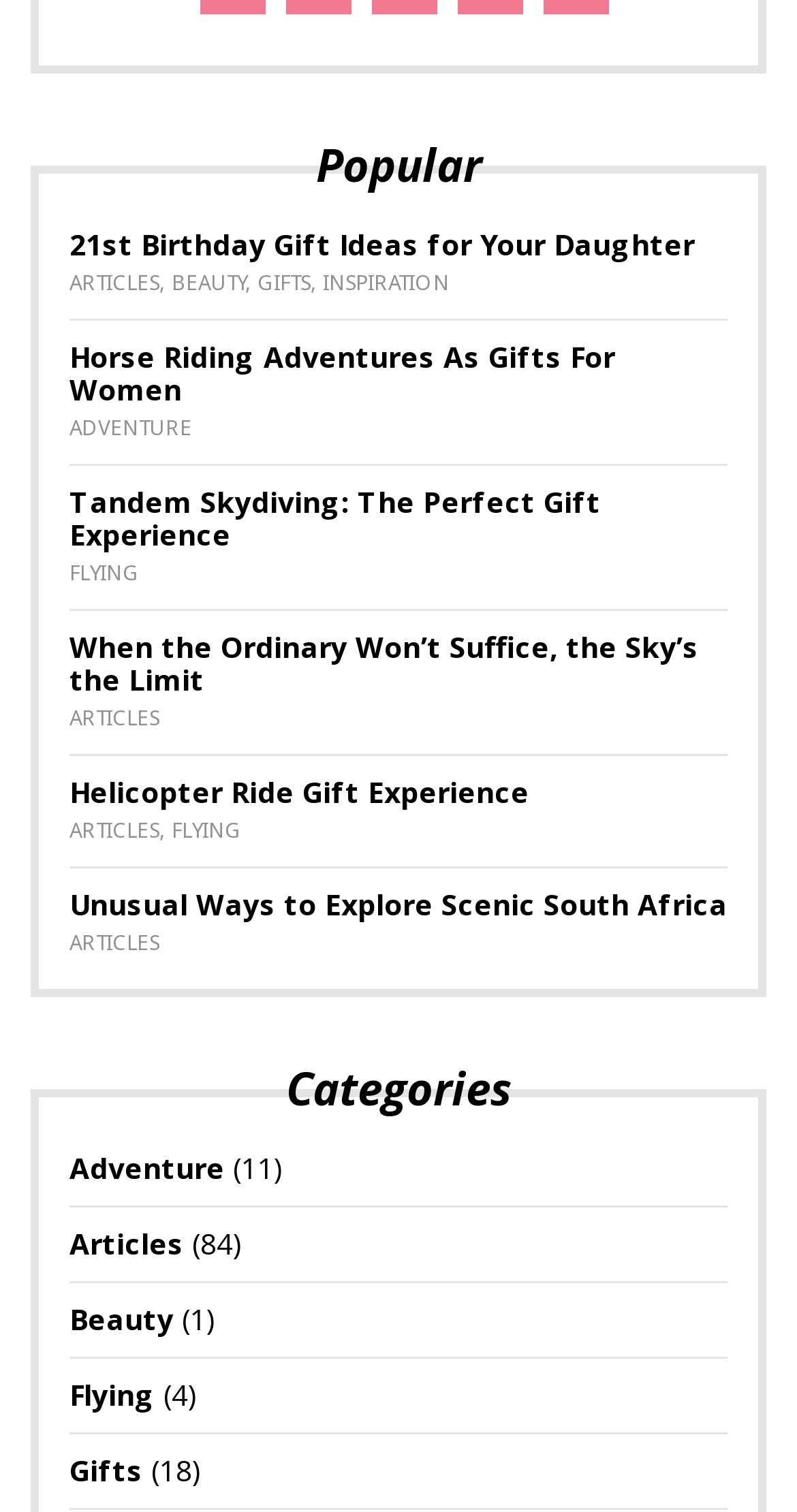Answer the question with a brief word or phrase:
How many articles are there under the 'Flying' category?

4